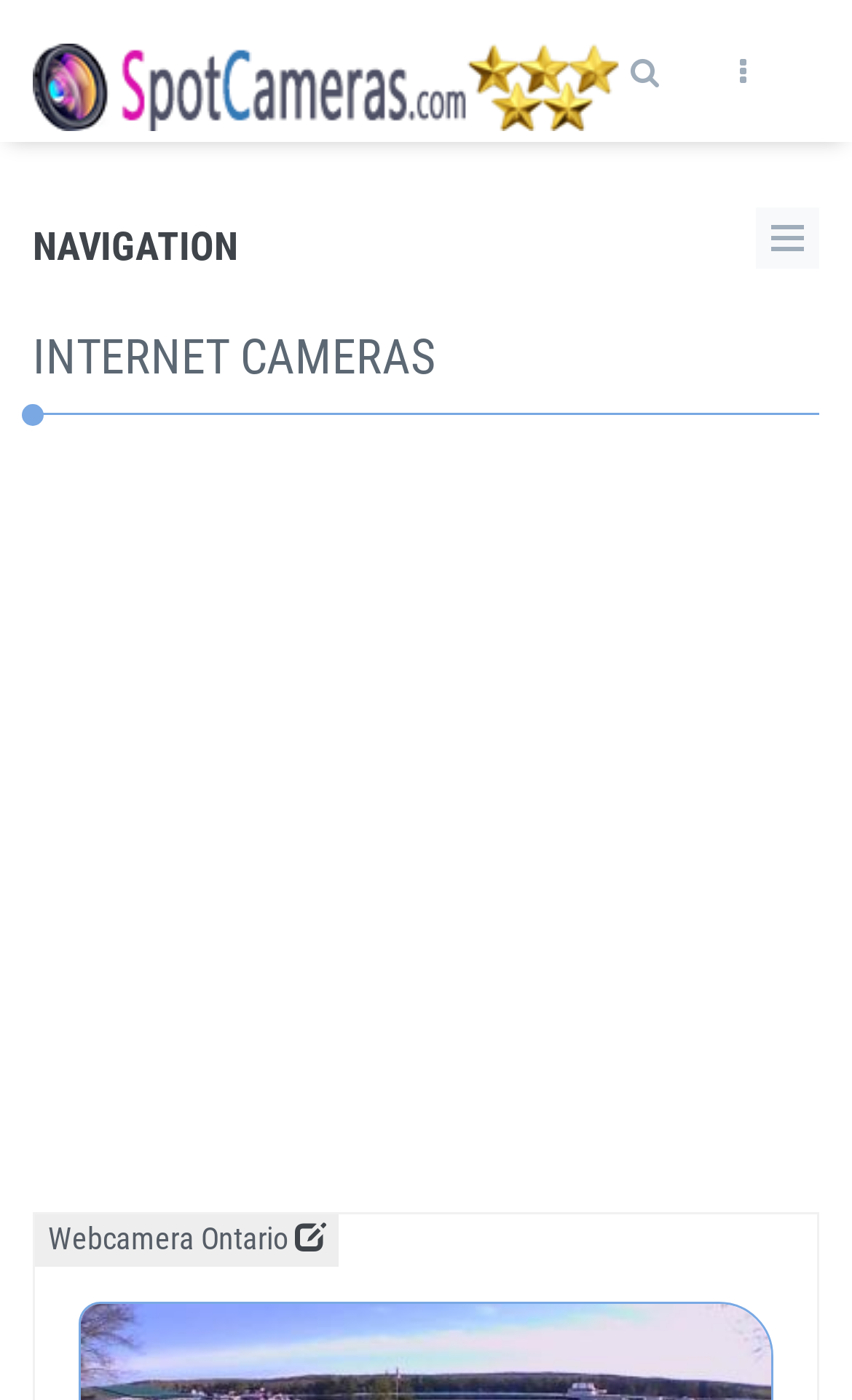What is the purpose of the webcam?
Look at the image and answer the question with a single word or phrase.

To show Reach Harbour